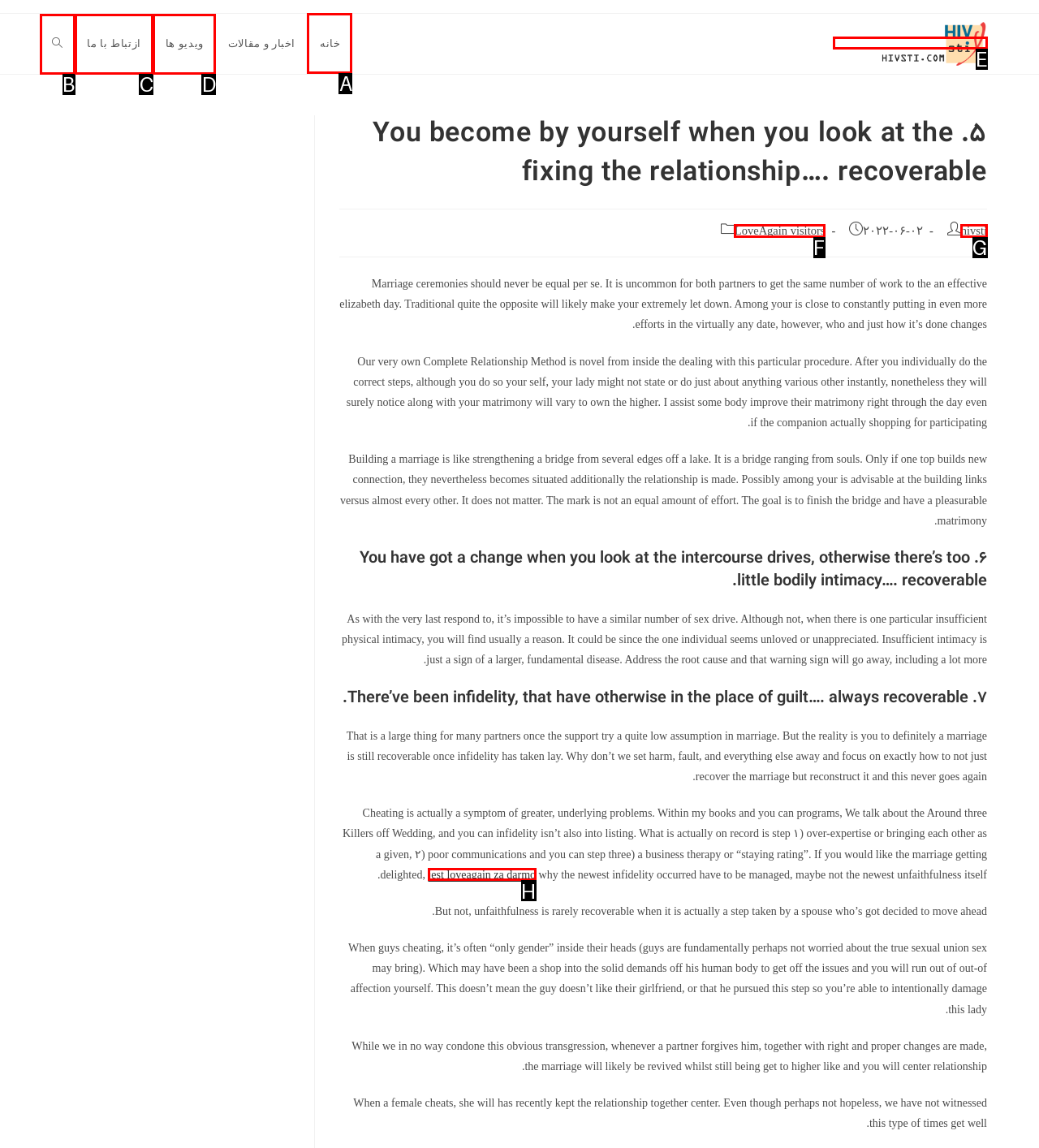Determine which option you need to click to execute the following task: Click the link to go to the homepage. Provide your answer as a single letter.

A